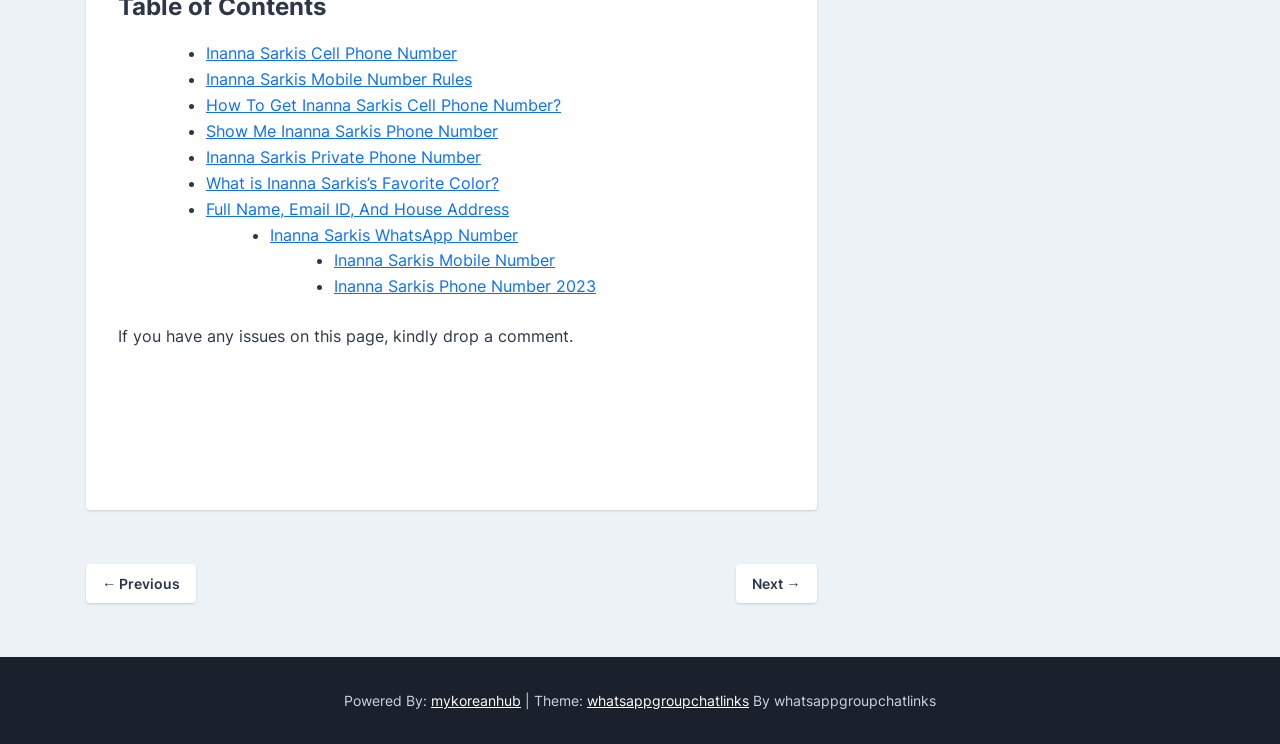What is the purpose of the links on the webpage?
Answer the question with as much detail as you can, using the image as a reference.

The links on the webpage seem to be providing information about Inanna Sarkis, such as her phone number, mobile number, and other personal details, suggesting that the purpose of the links is to provide information to the users.